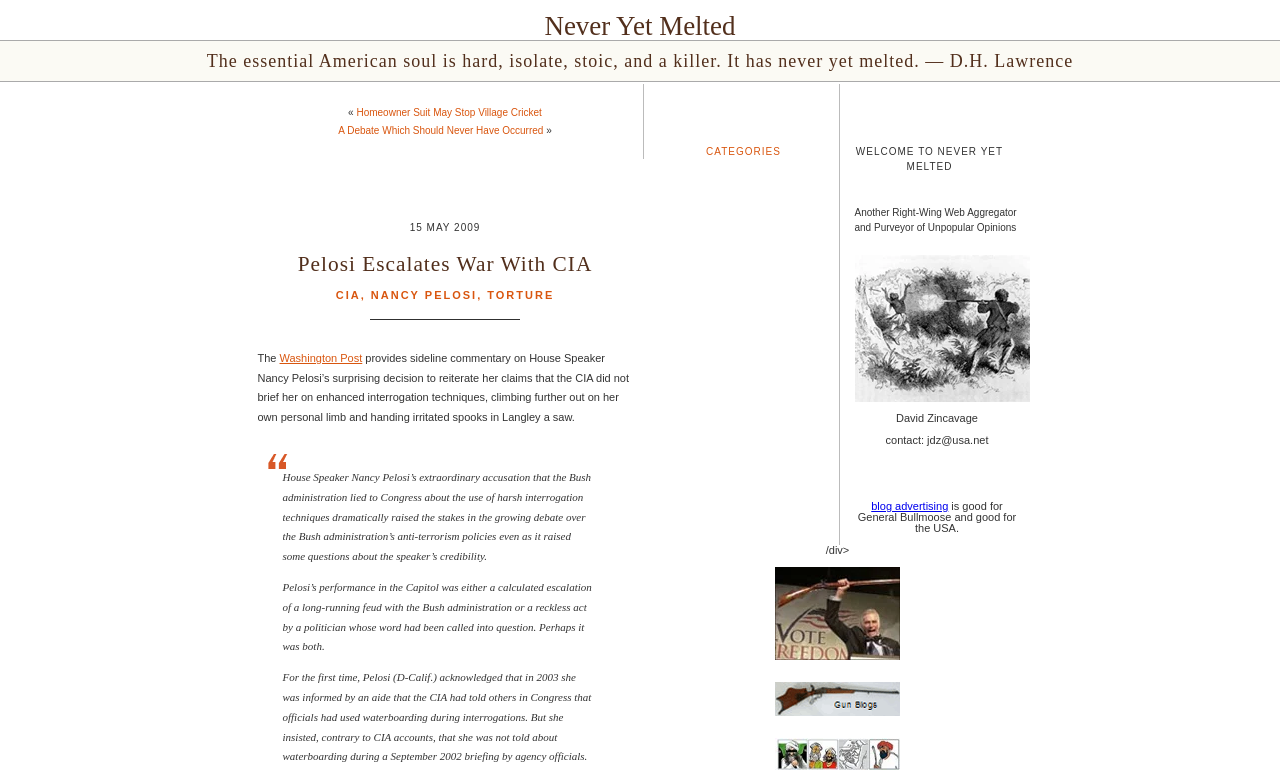Provide a thorough description of this webpage.

The webpage appears to be a blog or news article page with a focus on politics and current events. At the top, there is a heading with a quote from D.H. Lawrence, which sets the tone for the rest of the page. Below this, there is a link to the blog's homepage, "Never Yet Melted," and a series of links to other articles or categories.

The main article on the page is titled "Pelosi Escalates War With CIA" and is accompanied by a series of subheadings, including "CIA, NANCY PELOSI, TORTURE." The article discusses House Speaker Nancy Pelosi's claims that the CIA did not brief her on enhanced interrogation techniques and provides commentary from the Washington Post.

The article is divided into several paragraphs, with the main text occupying the majority of the page. There are also several images scattered throughout the page, although their content is not specified.

In the sidebar, there are links to categories, a welcome message, and a description of the blog as a "Right-Wing Web Aggregator and Purveyor of Unpopular Opinions." There is also contact information for the author, David Zincavage, and a link to advertise on the blog.

At the bottom of the page, there are several more links, including one to a blog advertising page, and a series of images, although their content is not specified. Overall, the page appears to be a blog or news article page with a focus on politics and current events.